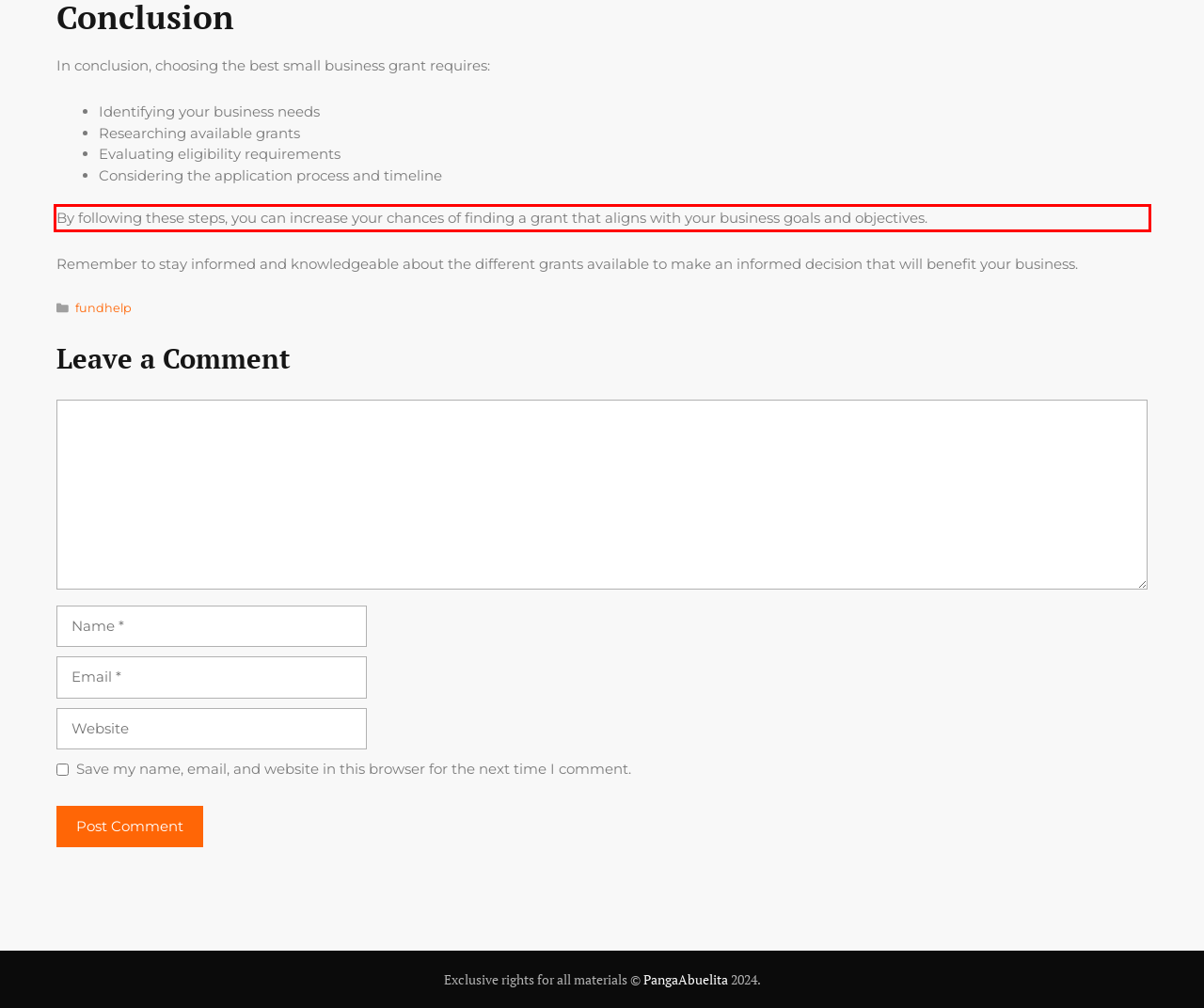Given a webpage screenshot, locate the red bounding box and extract the text content found inside it.

By following these steps, you can increase your chances of finding a grant that aligns with your business goals and objectives.